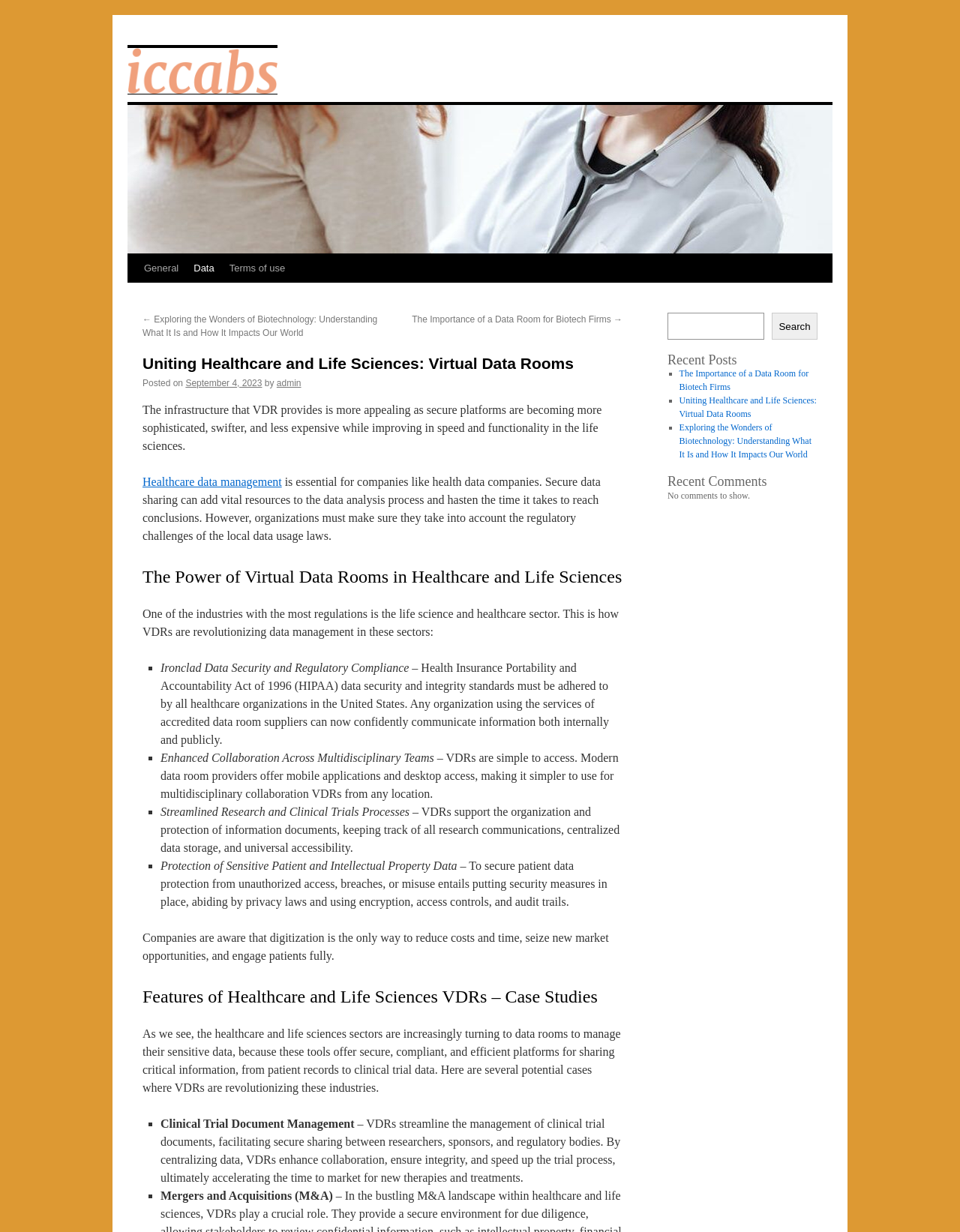Provide the bounding box coordinates of the section that needs to be clicked to accomplish the following instruction: "Click the 'Healthcare data management' link."

[0.148, 0.386, 0.293, 0.396]